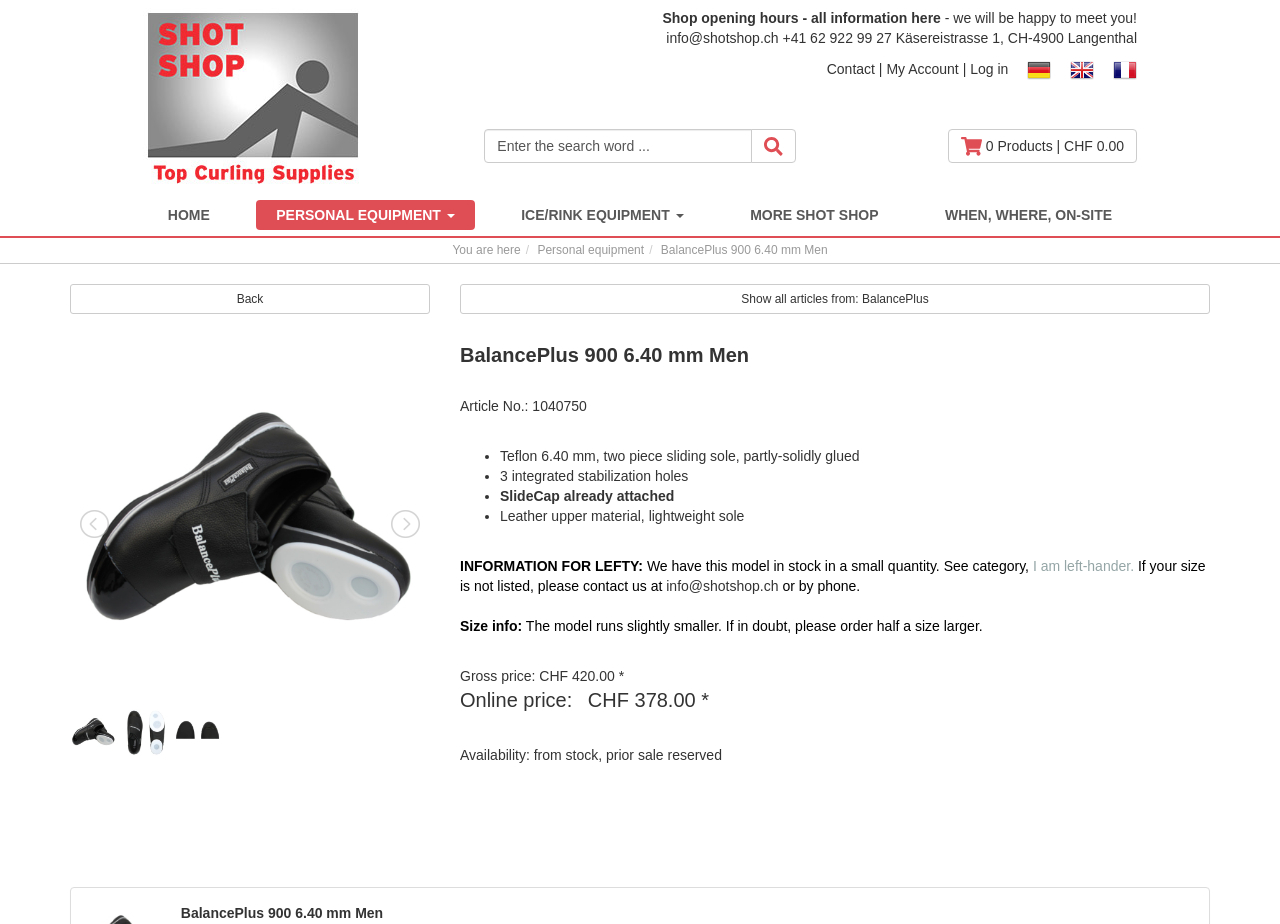Please give the bounding box coordinates of the area that should be clicked to fulfill the following instruction: "Switch to English language". The coordinates should be in the format of four float numbers from 0 to 1, i.e., [left, top, right, bottom].

[0.836, 0.066, 0.855, 0.083]